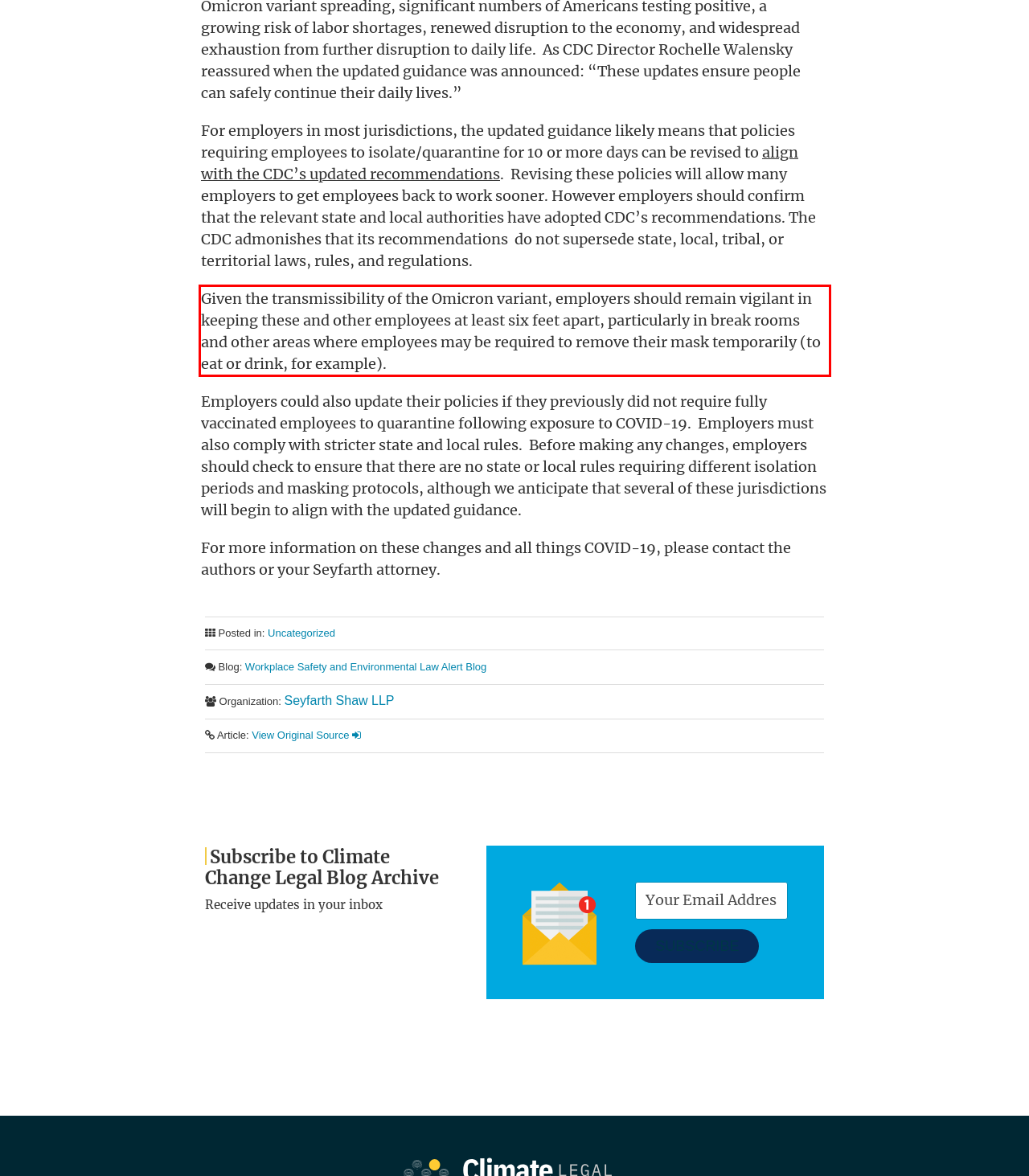Locate the red bounding box in the provided webpage screenshot and use OCR to determine the text content inside it.

Given the transmissibility of the Omicron variant, employers should remain vigilant in keeping these and other employees at least six feet apart, particularly in break rooms and other areas where employees may be required to remove their mask temporarily (to eat or drink, for example).